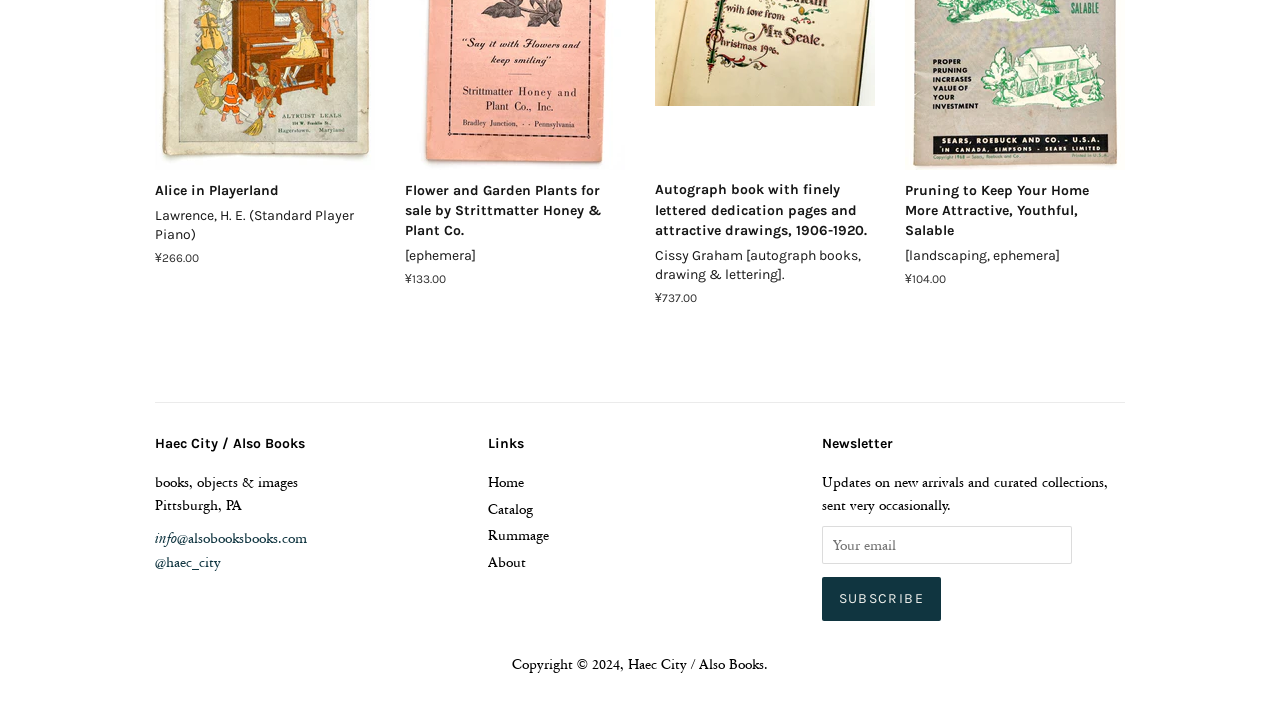Determine the bounding box coordinates of the element's region needed to click to follow the instruction: "Follow @haec_city on social media". Provide these coordinates as four float numbers between 0 and 1, formatted as [left, top, right, bottom].

[0.121, 0.78, 0.173, 0.811]